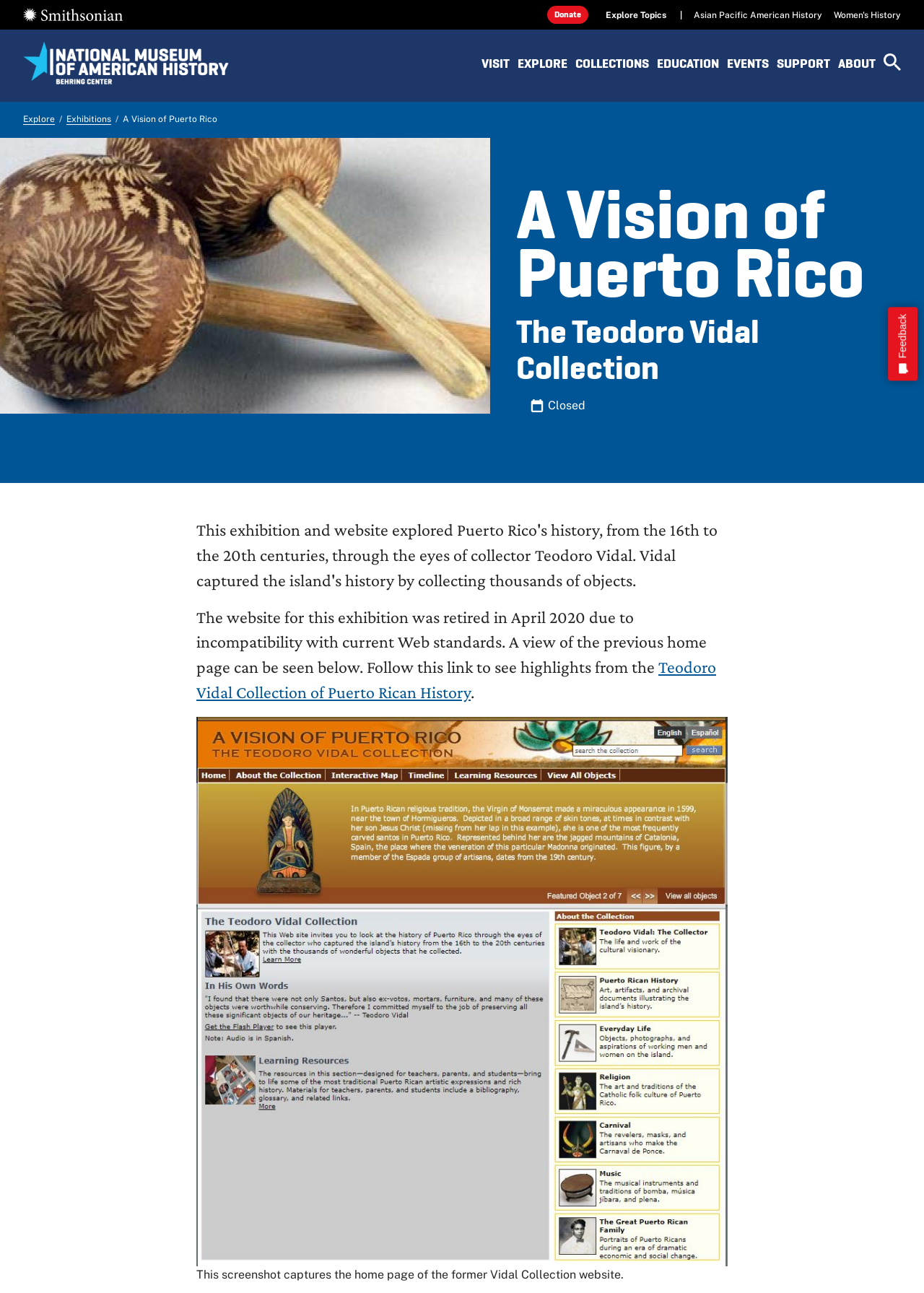Locate the bounding box coordinates of the clickable region necessary to complete the following instruction: "Explore Asian Pacific American History". Provide the coordinates in the format of four float numbers between 0 and 1, i.e., [left, top, right, bottom].

[0.751, 0.008, 0.89, 0.016]